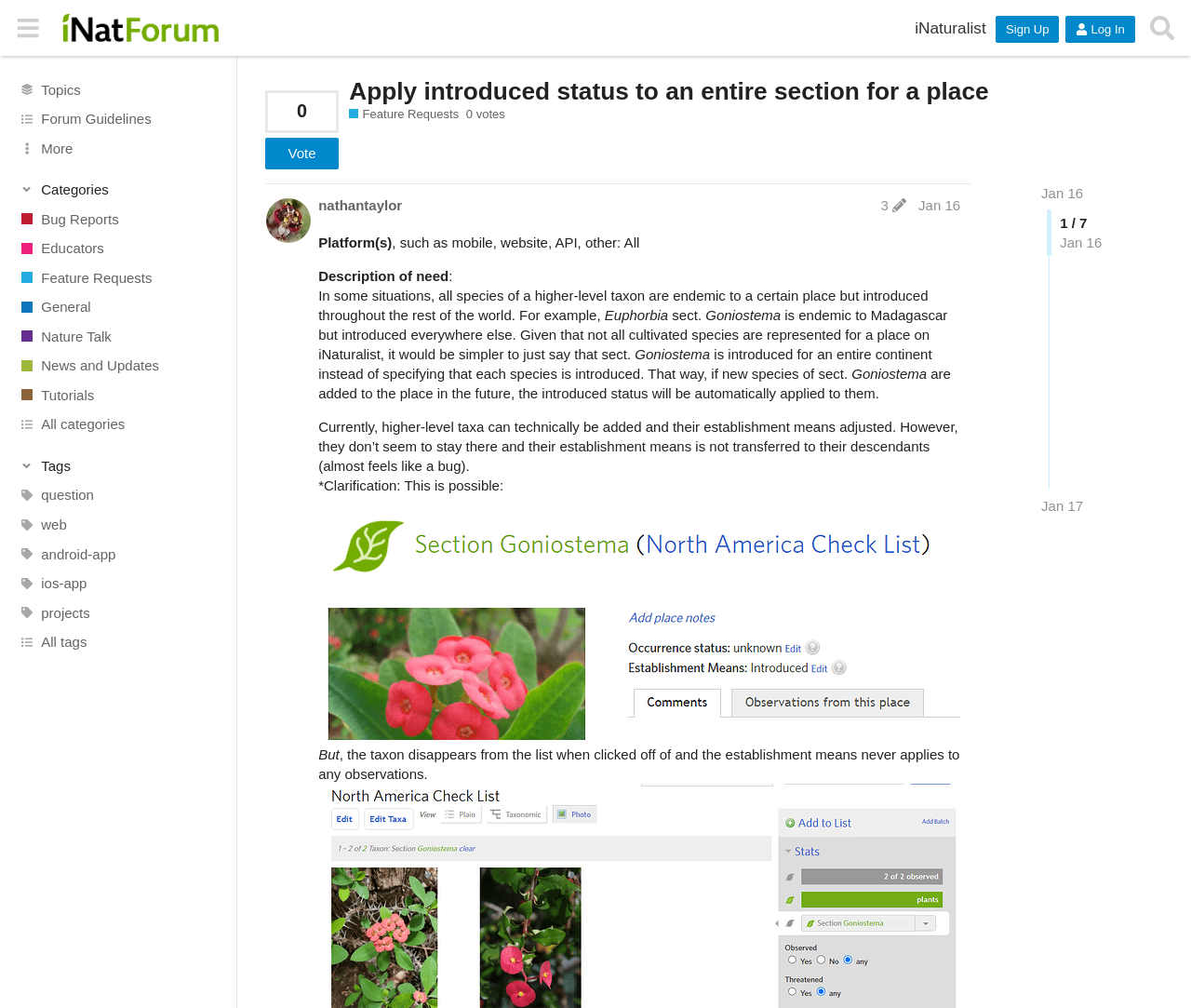Examine the image and give a thorough answer to the following question:
What is the description of need for the feature request?

I found the answer by looking at the main content section of the webpage, where it describes the need for the feature request.